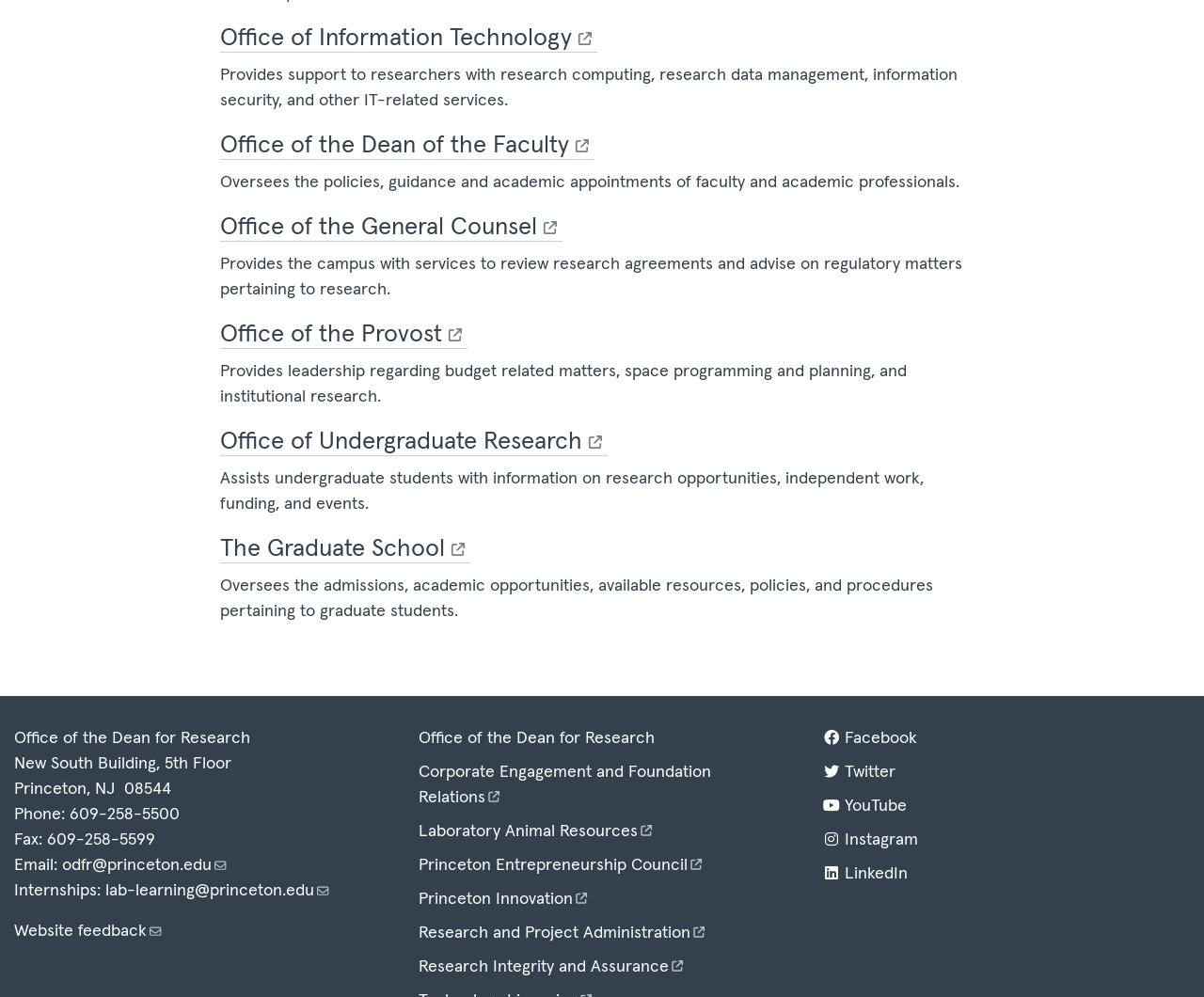Consider the image and give a detailed and elaborate answer to the question: 
What is the email address of the Office of the Dean for Research?

I found a link element with the text 'odfr@princeton.edu' which is located at the bottom of the webpage, providing the email address of the Office of the Dean for Research.